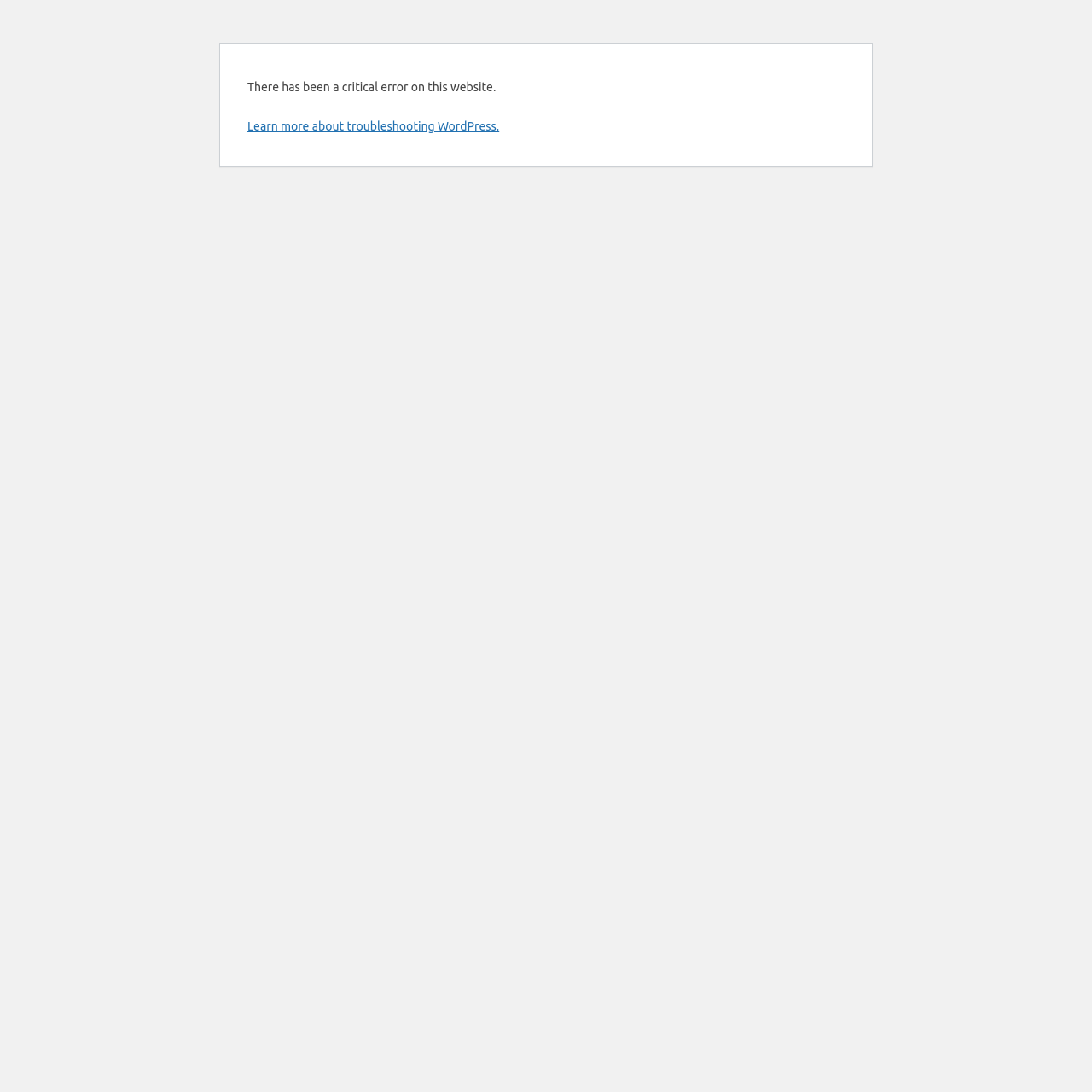Identify the bounding box coordinates for the UI element described as: "Learn more about troubleshooting WordPress.".

[0.227, 0.109, 0.457, 0.122]